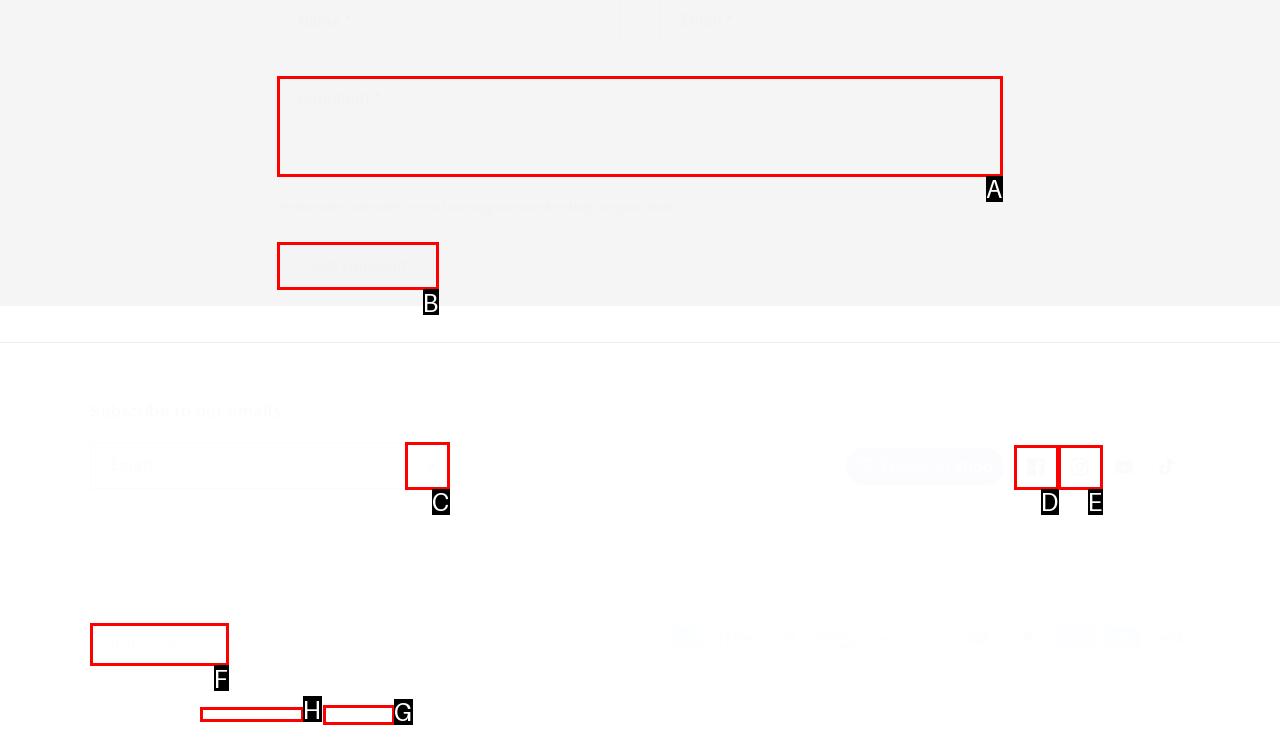To perform the task "Enter a comment", which UI element's letter should you select? Provide the letter directly.

A